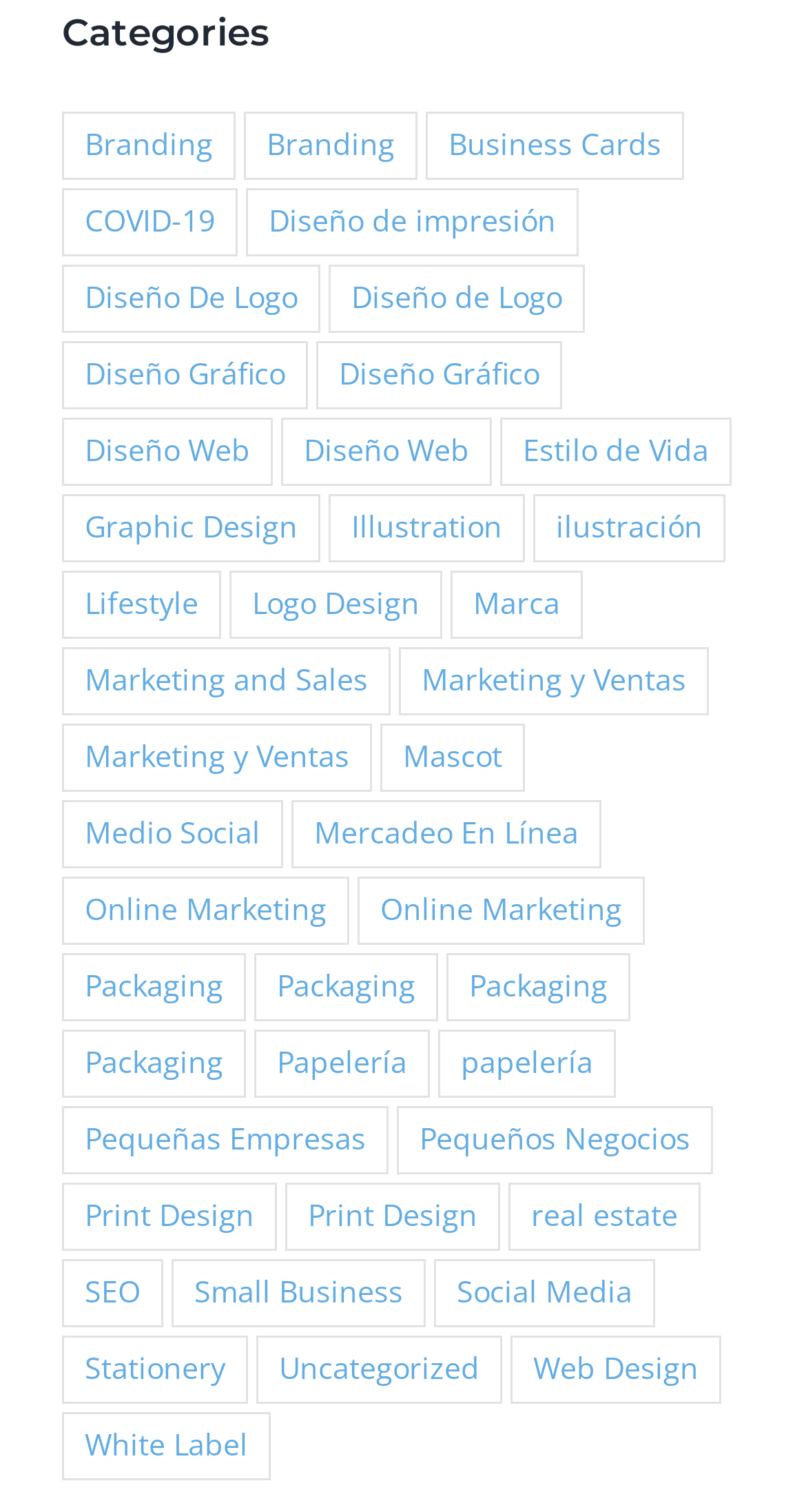For the element described, predict the bounding box coordinates as (top-left x, top-left y, bottom-right x, bottom-right y). All values should be between 0 and 1. Element description: Diseño de Logo

[0.408, 0.176, 0.726, 0.221]